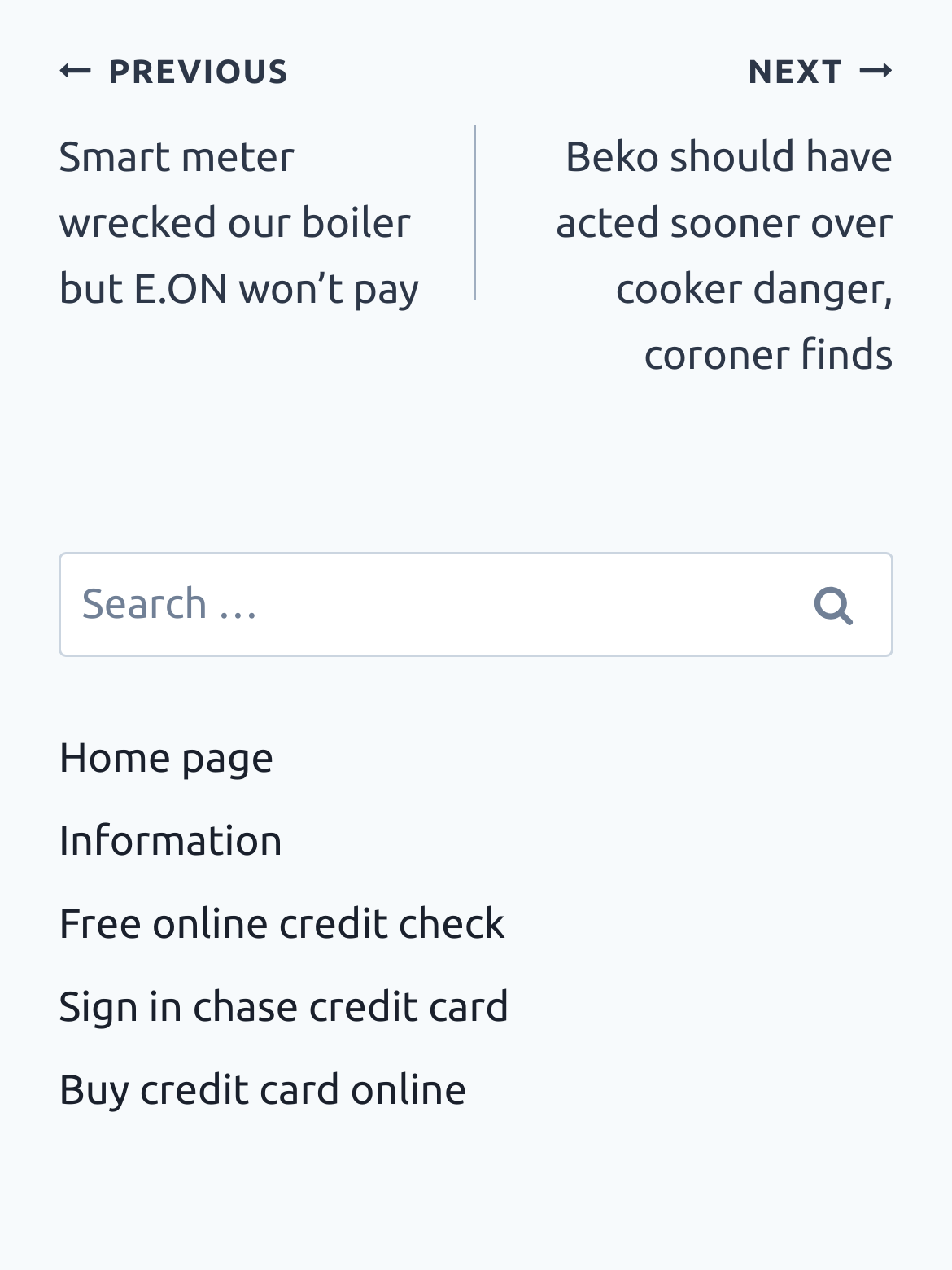Determine the coordinates of the bounding box for the clickable area needed to execute this instruction: "Sign in to chase credit card".

[0.062, 0.762, 0.938, 0.827]